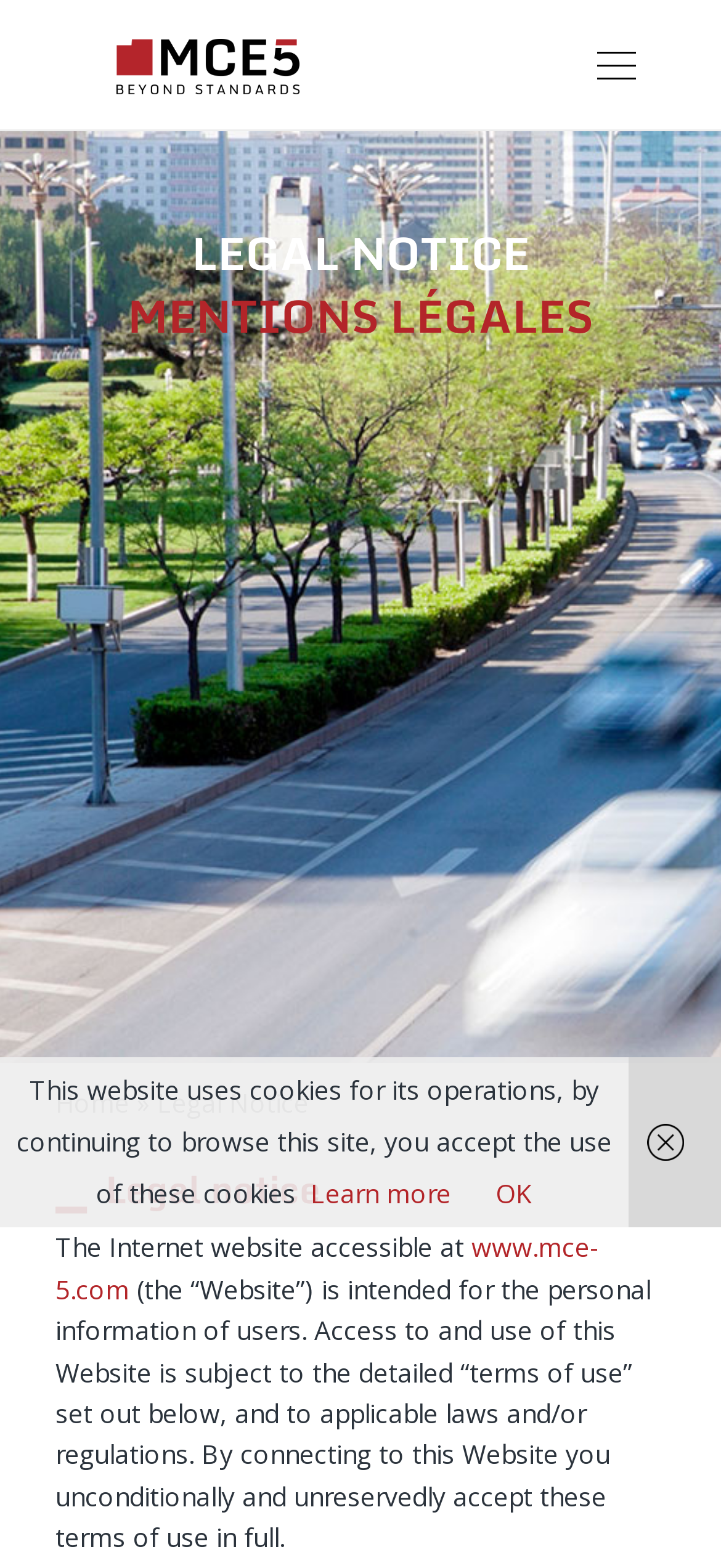Provide the bounding box coordinates, formatted as (top-left x, top-left y, bottom-right x, bottom-right y), with all values being floating point numbers between 0 and 1. Identify the bounding box of the UI element that matches the description: OK

[0.687, 0.75, 0.738, 0.772]